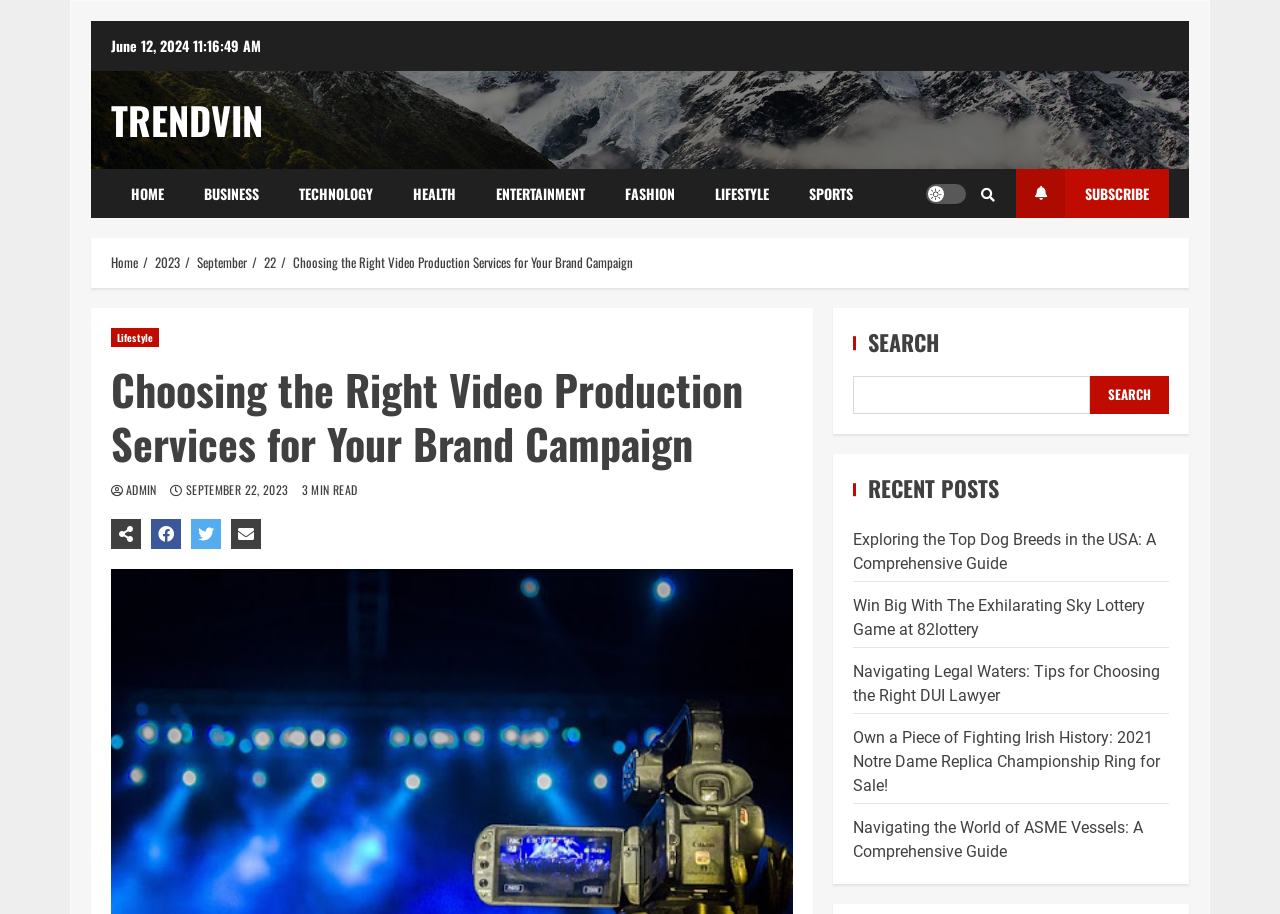Please locate the bounding box coordinates of the element that should be clicked to complete the given instruction: "Read the article about choosing the right video production services".

[0.087, 0.396, 0.619, 0.515]